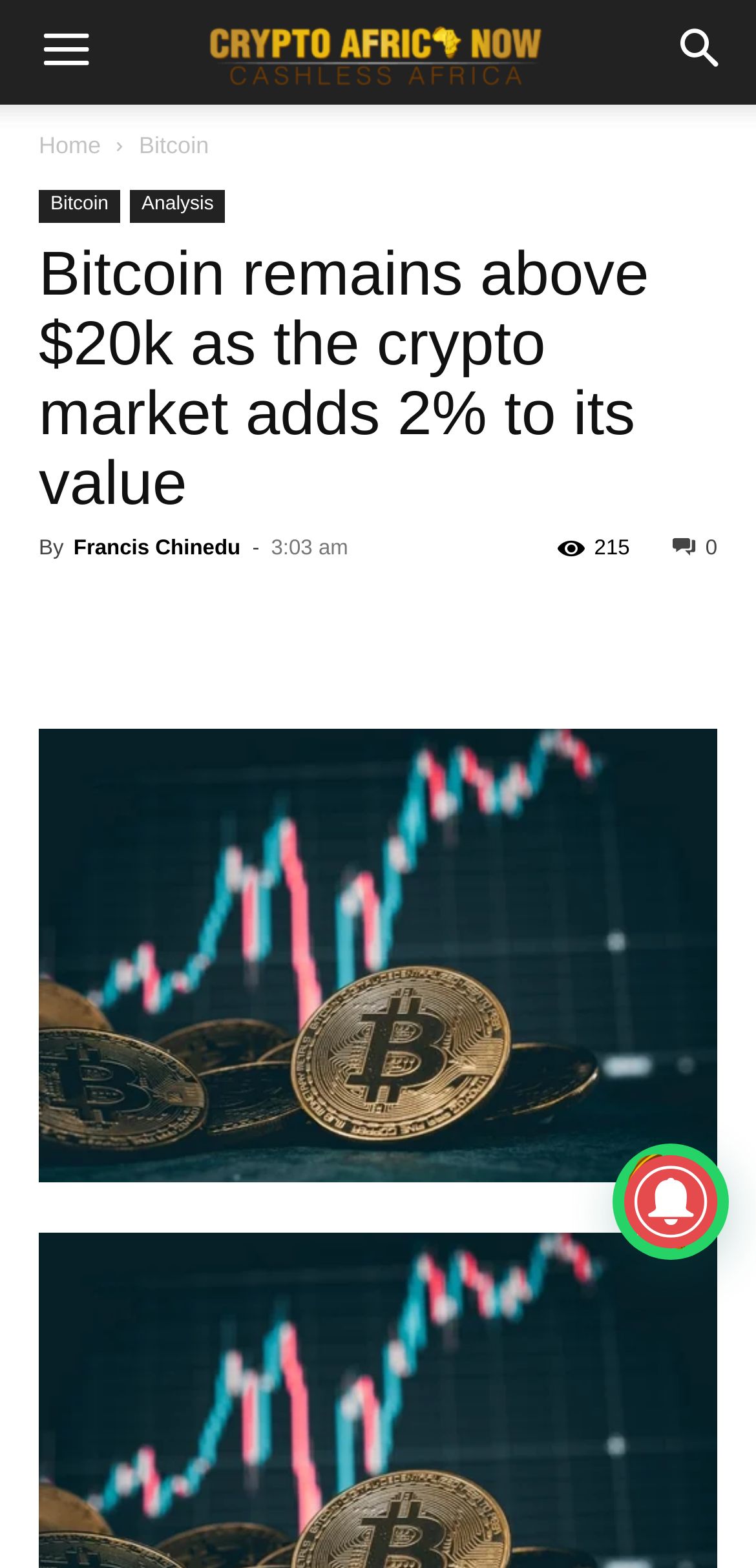Can you find and provide the title of the webpage?

Bitcoin remains above $20k as the crypto market adds 2% to its value